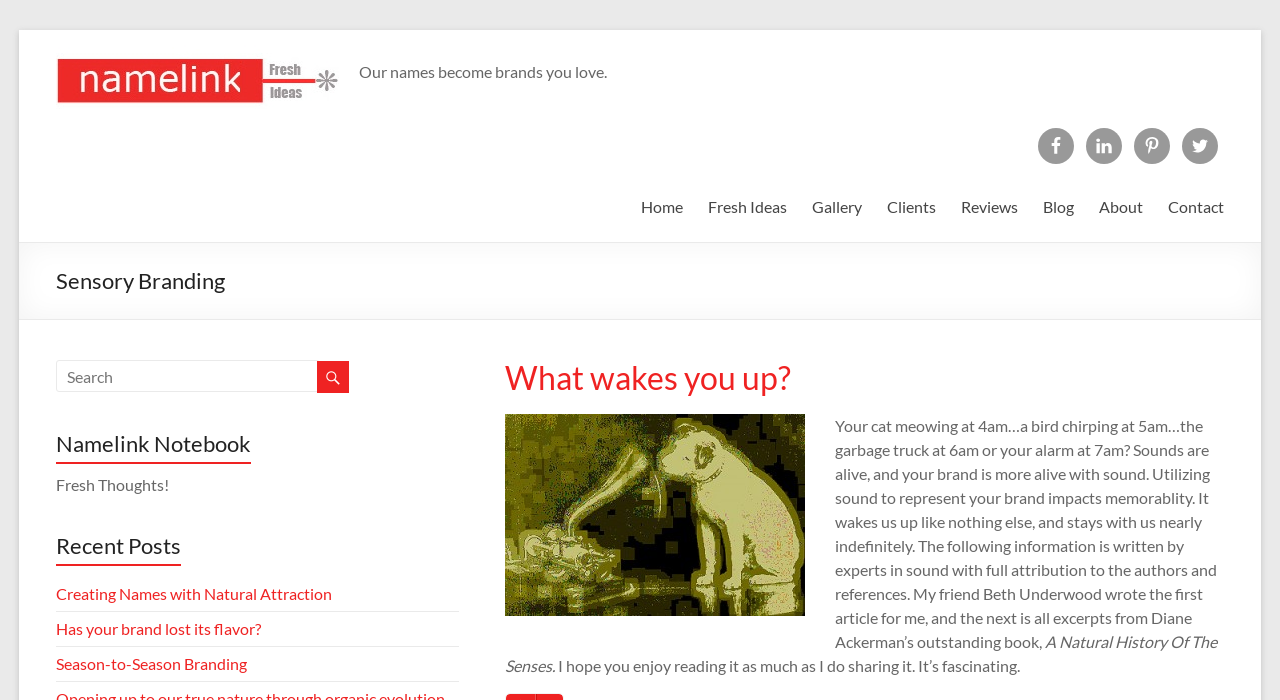What is the purpose of the textbox element?
Using the visual information, answer the question in a single word or phrase.

Search